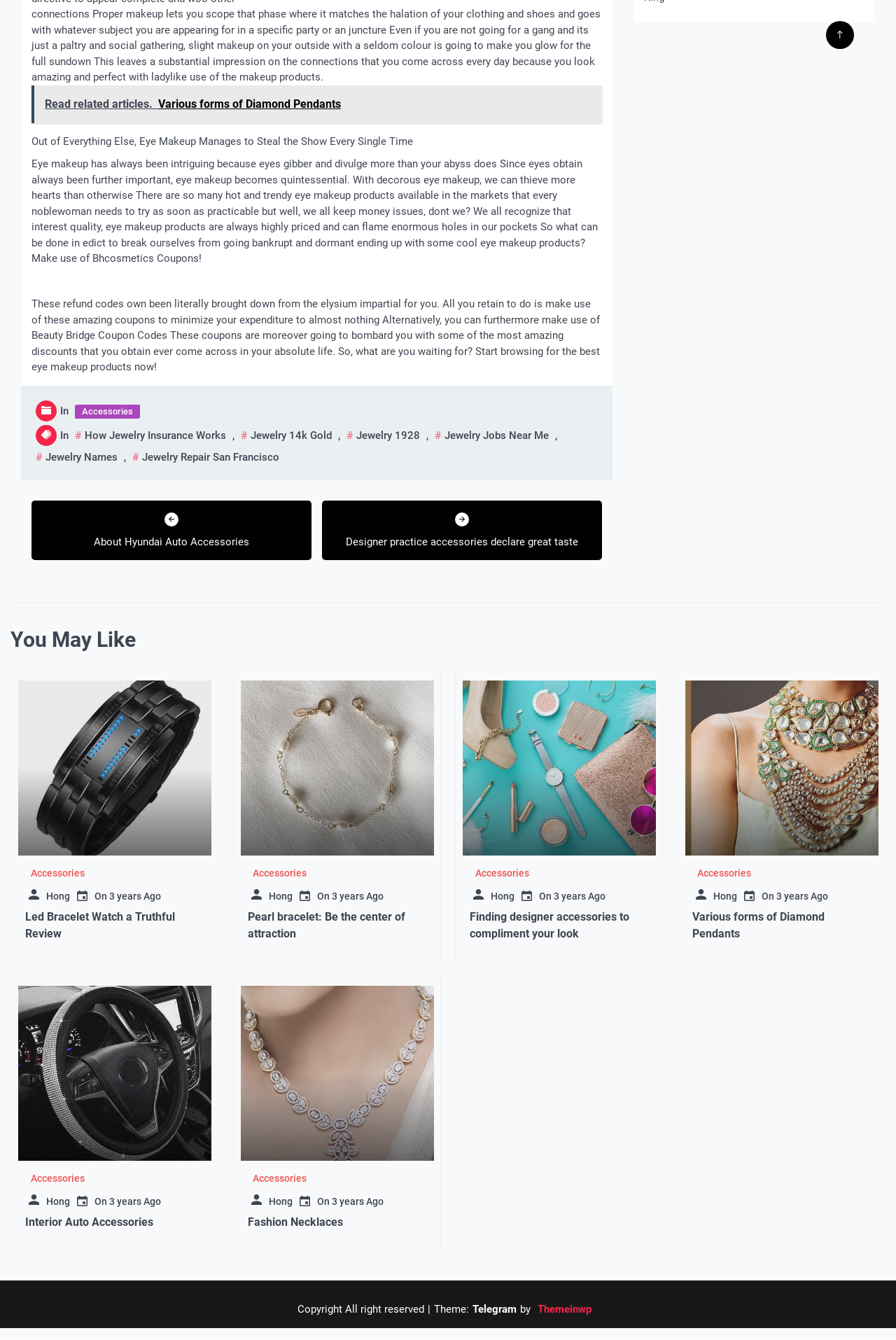Determine the bounding box for the UI element described here: "Health & Fitness".

None